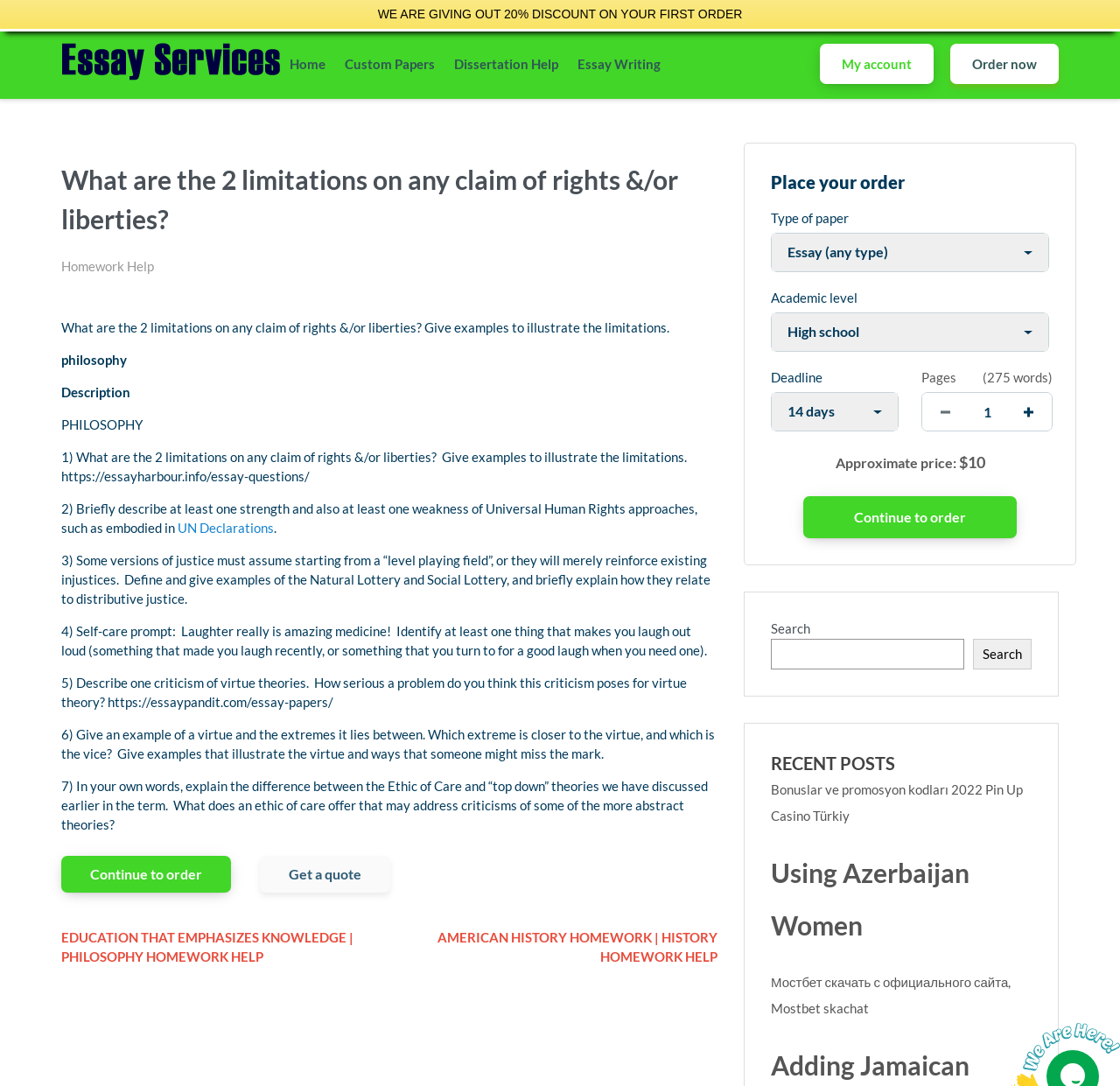Please specify the bounding box coordinates of the element that should be clicked to execute the given instruction: 'Click the 'Essay Services logo' link'. Ensure the coordinates are four float numbers between 0 and 1, expressed as [left, top, right, bottom].

[0.055, 0.039, 0.25, 0.078]